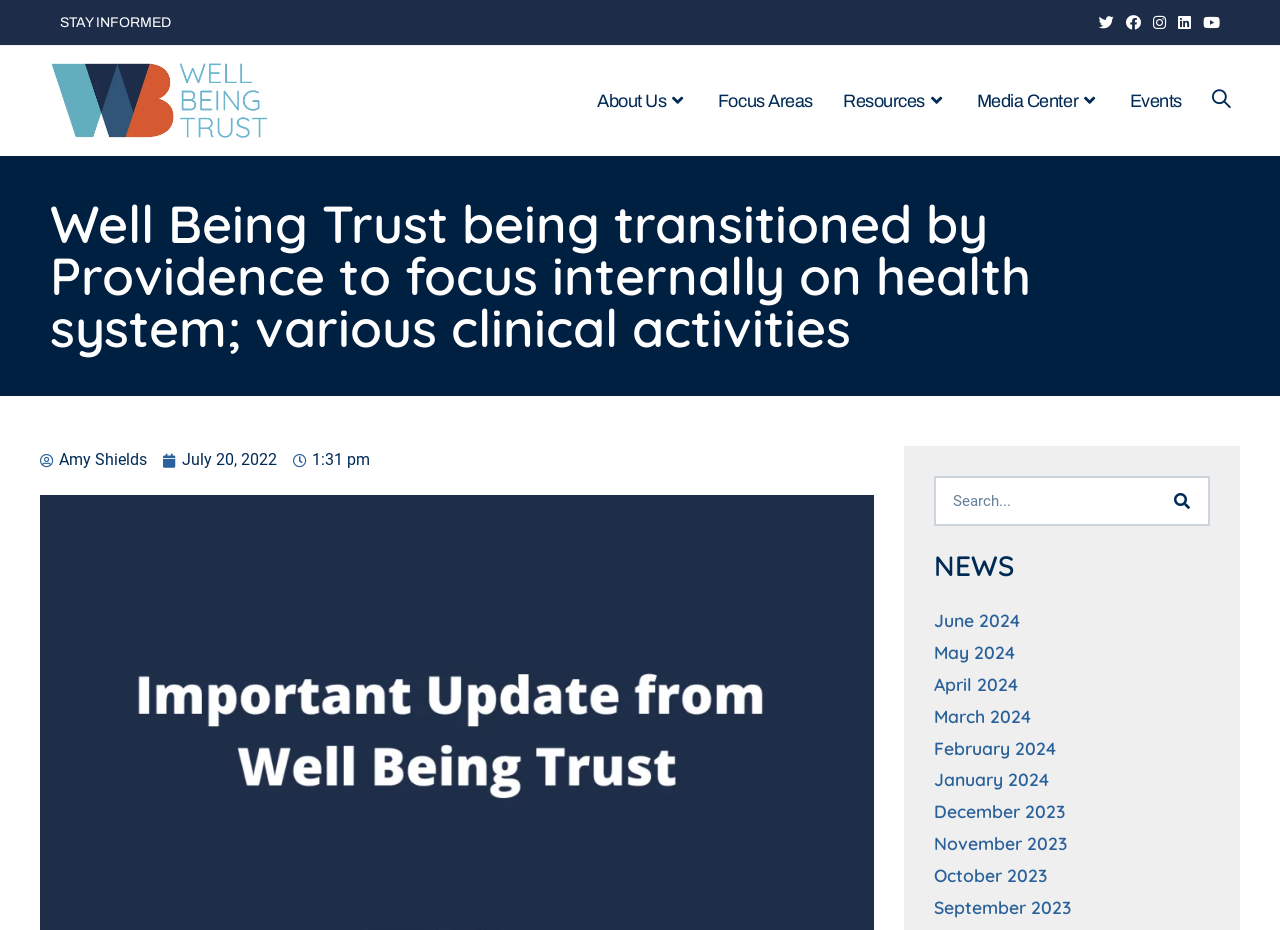Respond to the question below with a concise word or phrase:
What type of content is available in the 'Media Center' section?

News